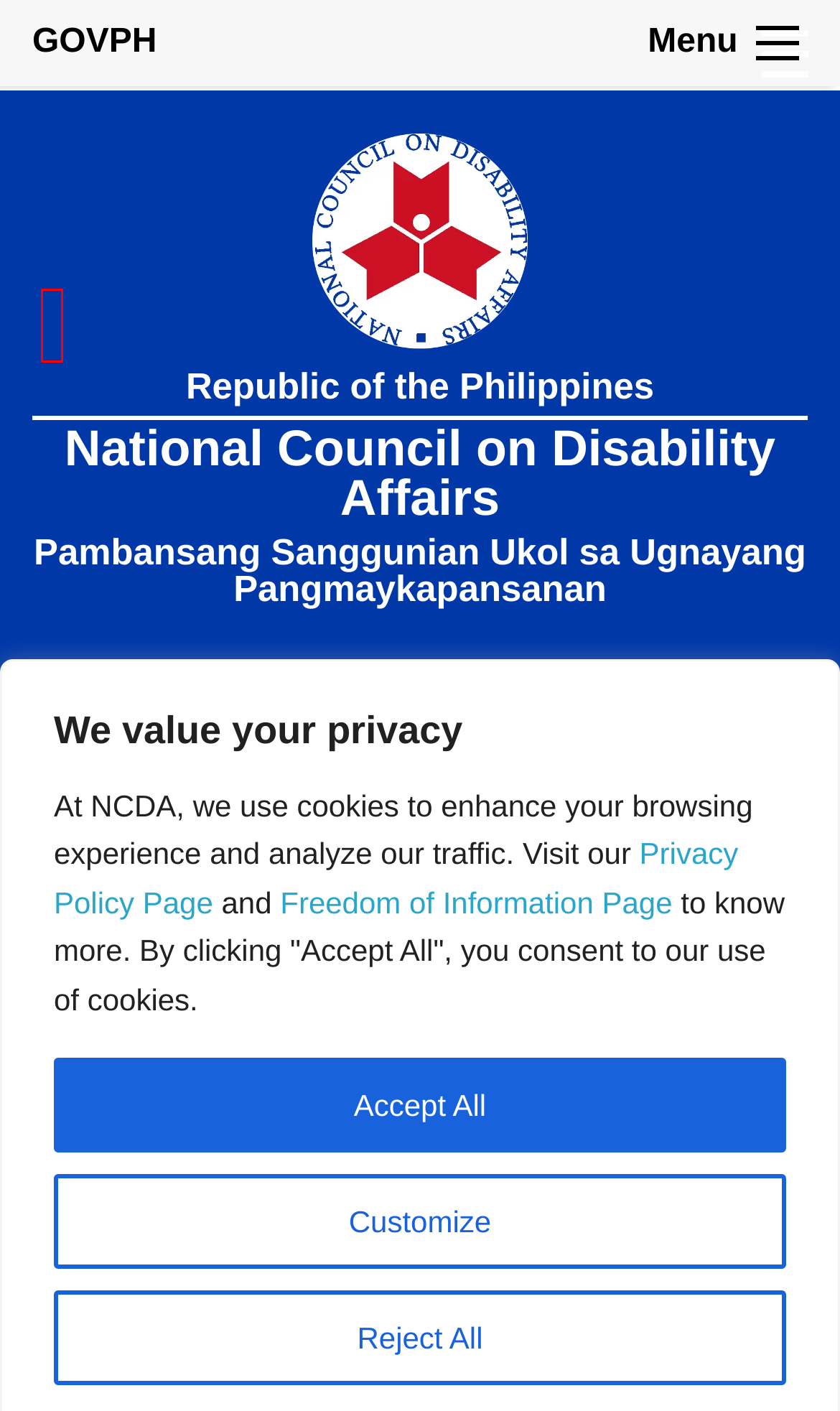With the provided webpage screenshot containing a red bounding box around a UI element, determine which description best matches the new webpage that appears after clicking the selected element. The choices are:
A. Accomplishment Reports | National Council on Disability Affairs
B. NCDA Mandate | National Council on Disability Affairs
C. Historical Background | National Council on Disability Affairs
D. Governing Board Members | National Council on Disability Affairs
E. Privacy Policy | National Council on Disability Affairs
F. About Us | National Council on Disability Affairs
G. National Council on Disability Affairs | Empowering Inclusion of Persons With Disabilities
H. Gender and Development | National Council on Disability Affairs

G